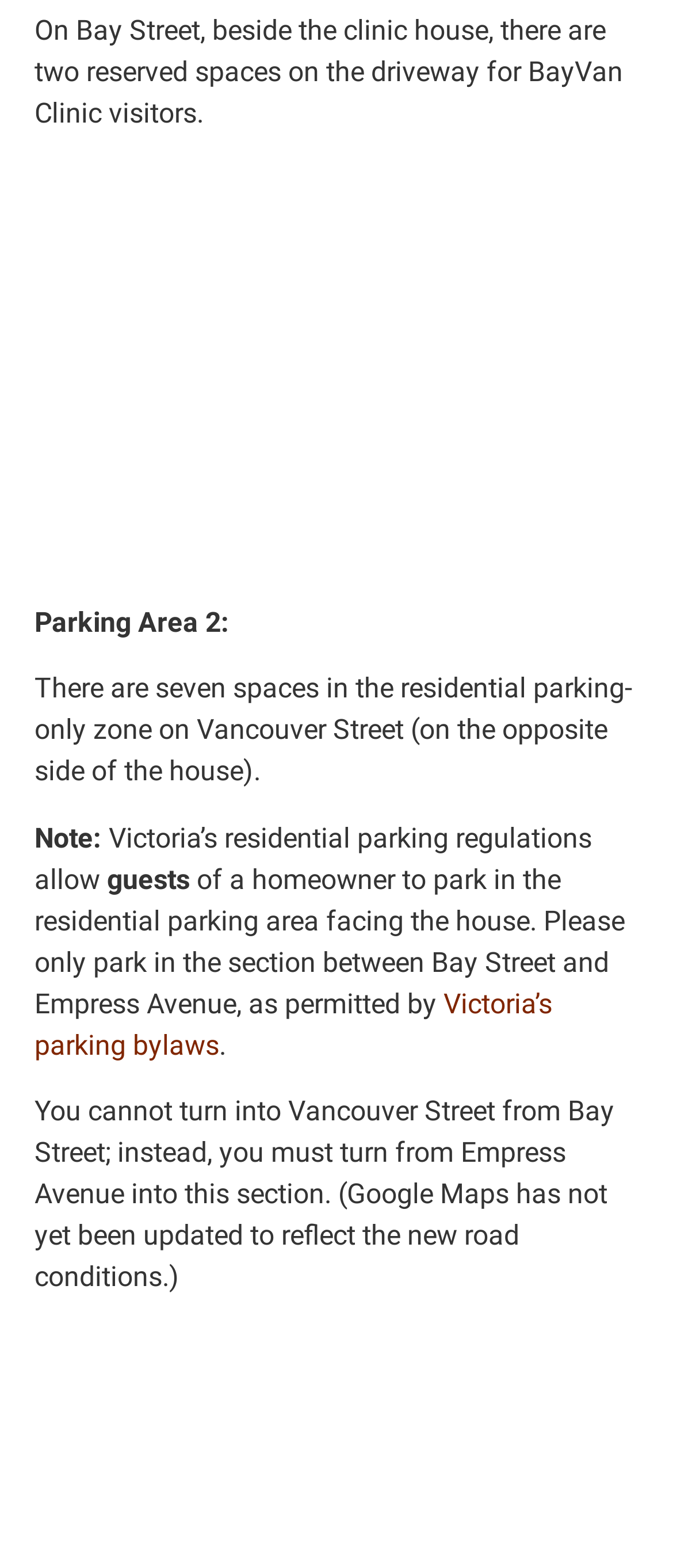Please reply with a single word or brief phrase to the question: 
What is the restriction for parking in the residential area?

Only for guests of homeowners